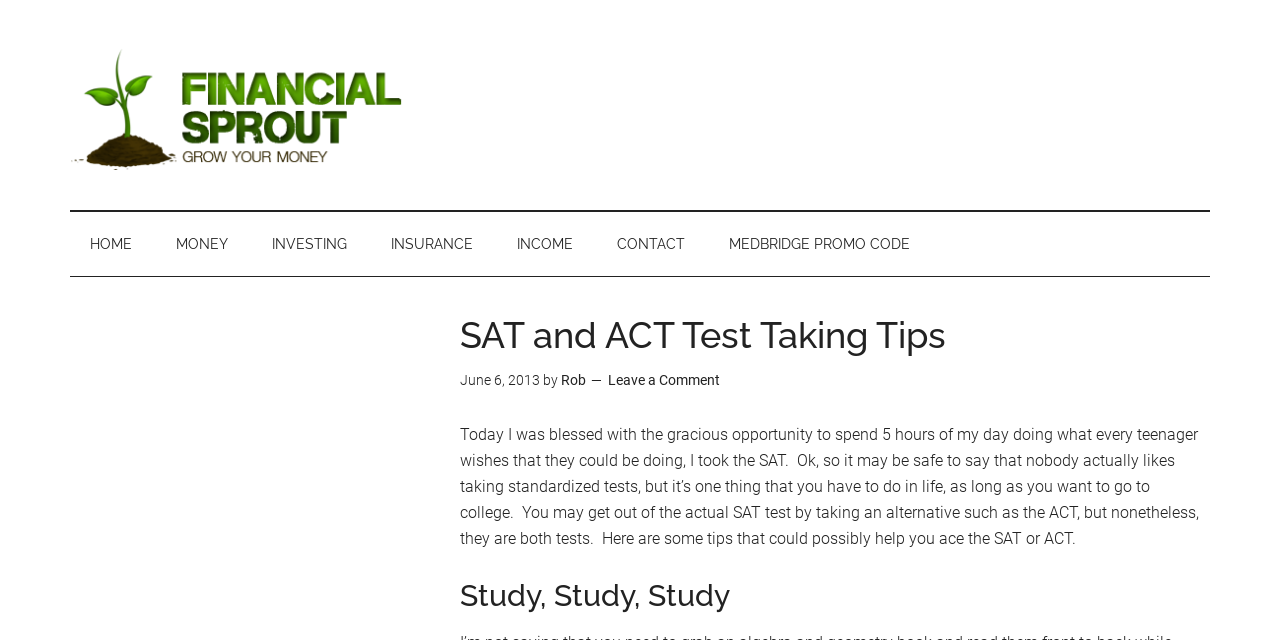What is the author's name of the article?
Ensure your answer is thorough and detailed.

The author's name can be found in the header section of the webpage, where it says 'by Rob' next to the date 'June 6, 2013'.